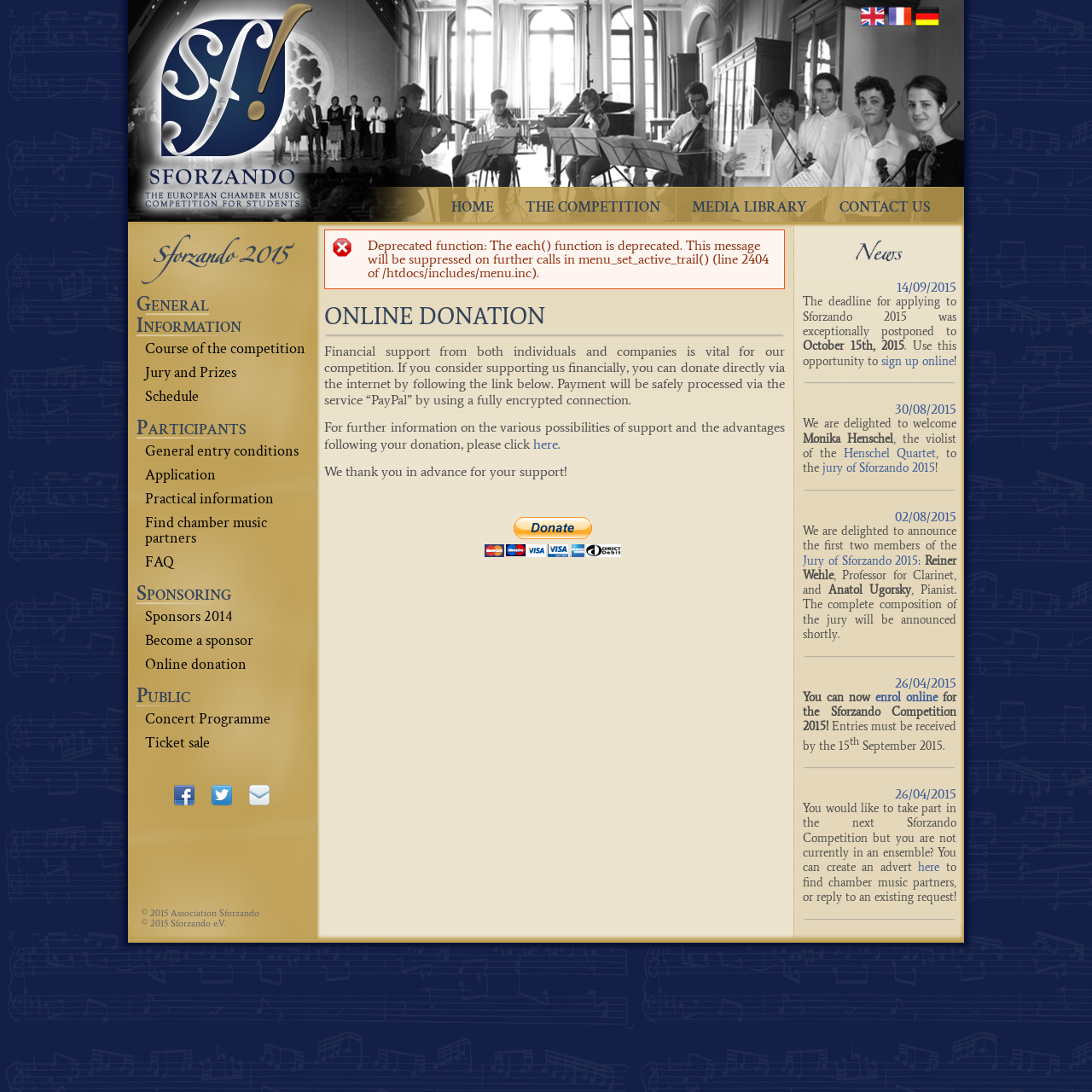Please specify the bounding box coordinates of the clickable region to carry out the following instruction: "View the forums". The coordinates should be four float numbers between 0 and 1, in the format [left, top, right, bottom].

None